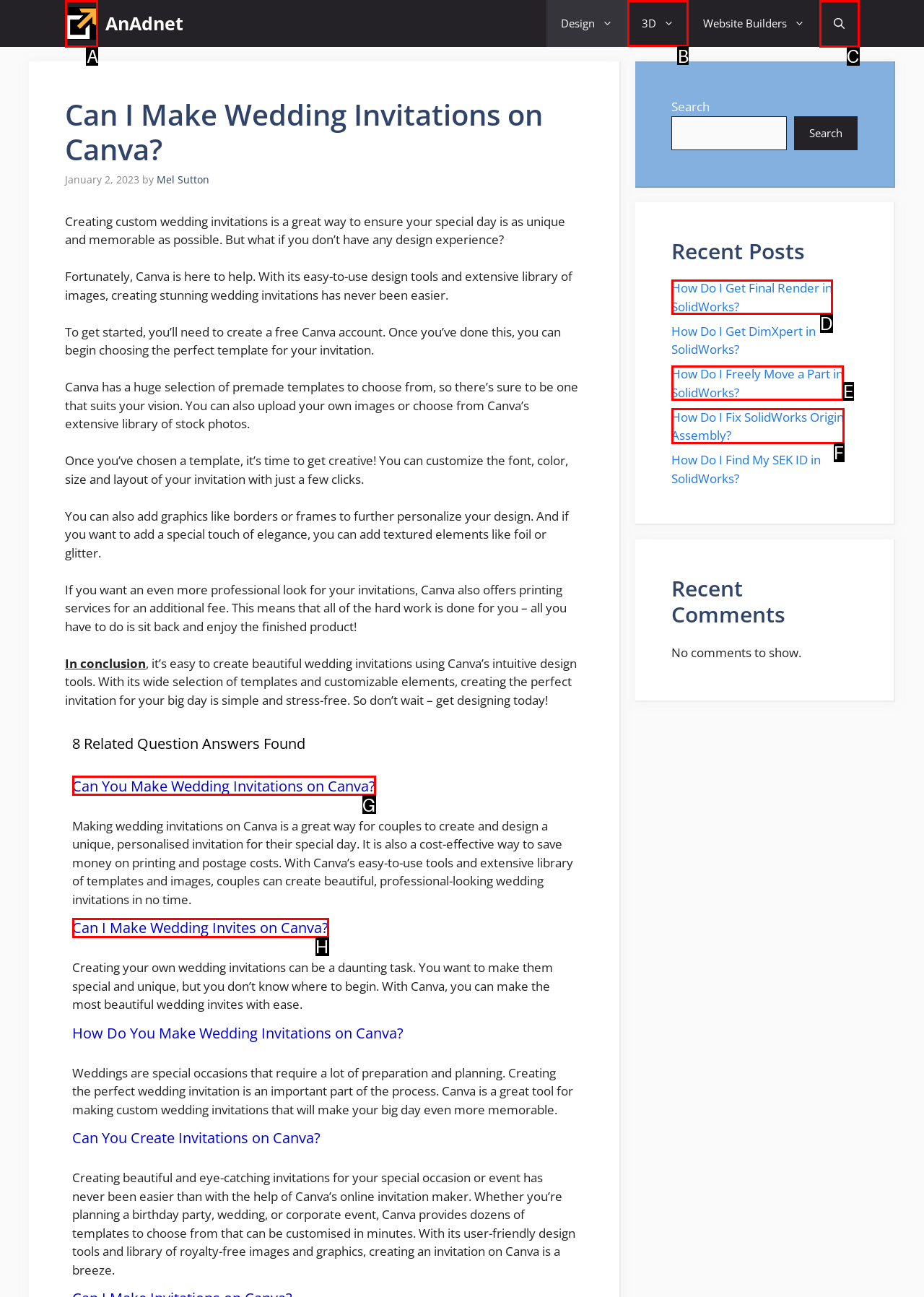Choose the letter of the option you need to click to Click on the '3D' link. Answer with the letter only.

B